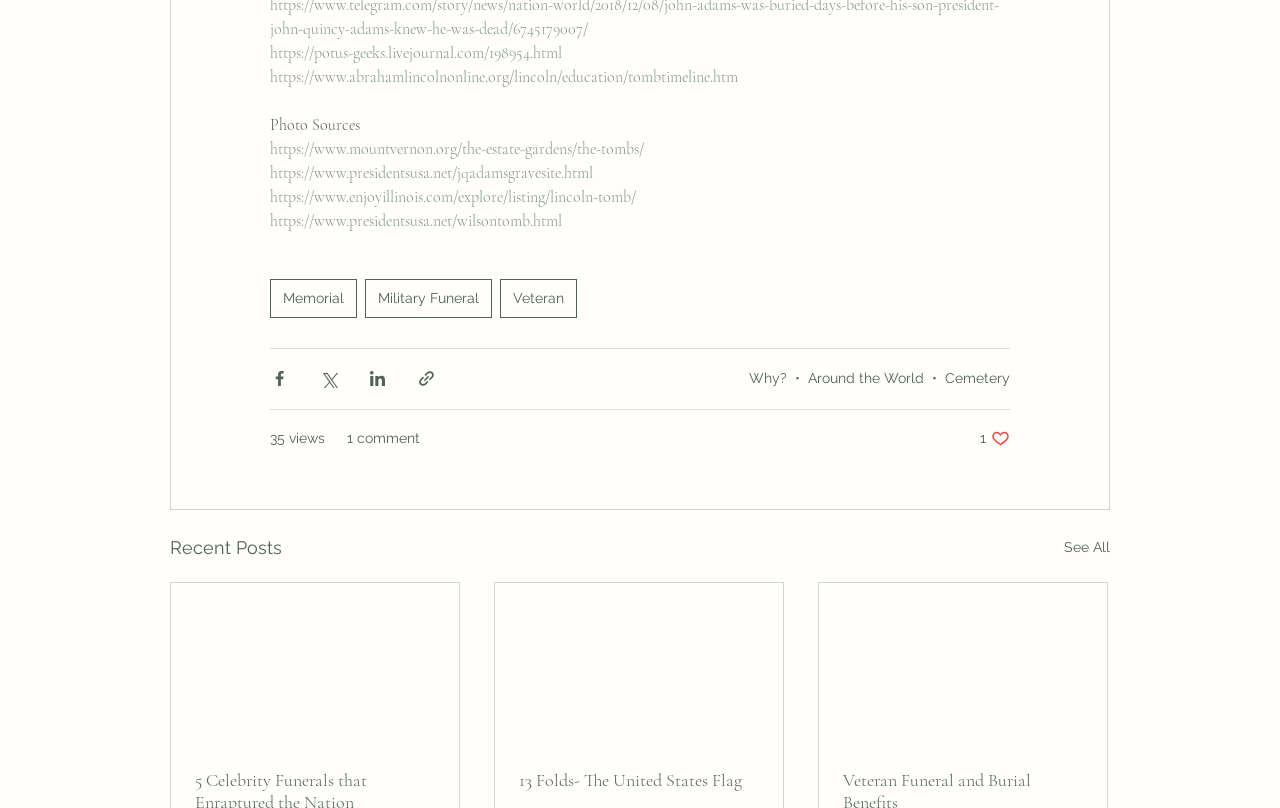Please provide the bounding box coordinates in the format (top-left x, top-left y, bottom-right x, bottom-right y). Remember, all values are floating point numbers between 0 and 1. What is the bounding box coordinate of the region described as: Around the World

[0.631, 0.458, 0.722, 0.478]